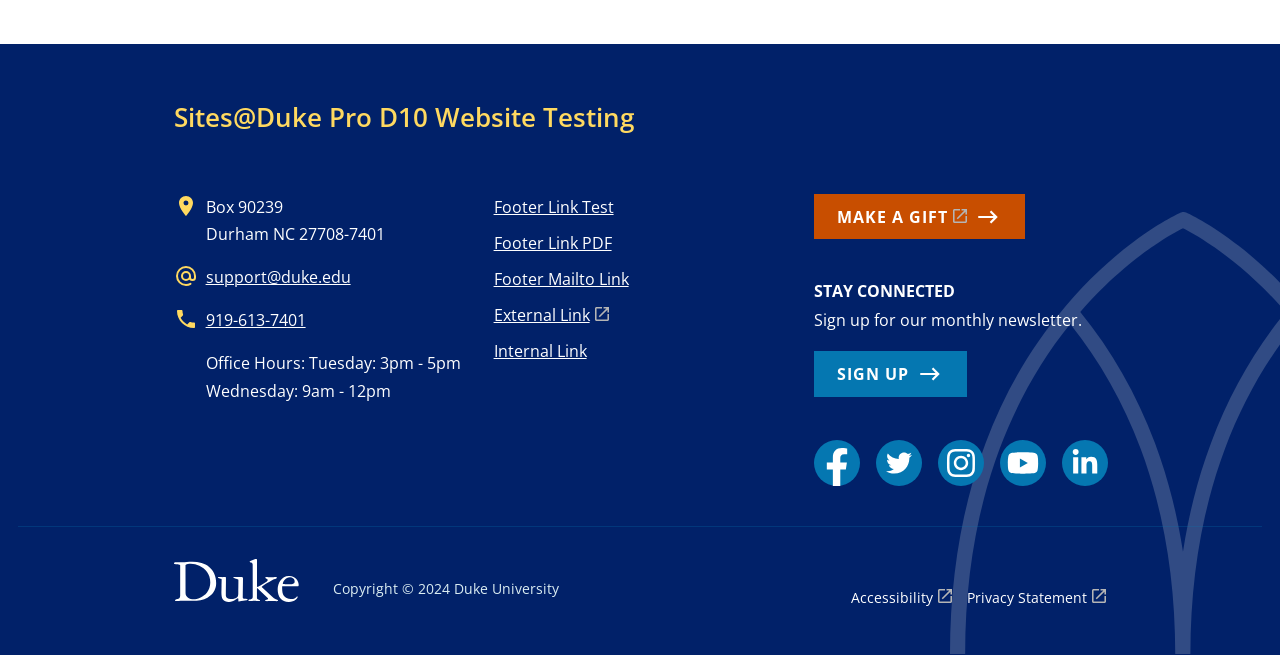What is the address of the office?
Give a one-word or short-phrase answer derived from the screenshot.

Box 90239 Durham NC 27708-7401